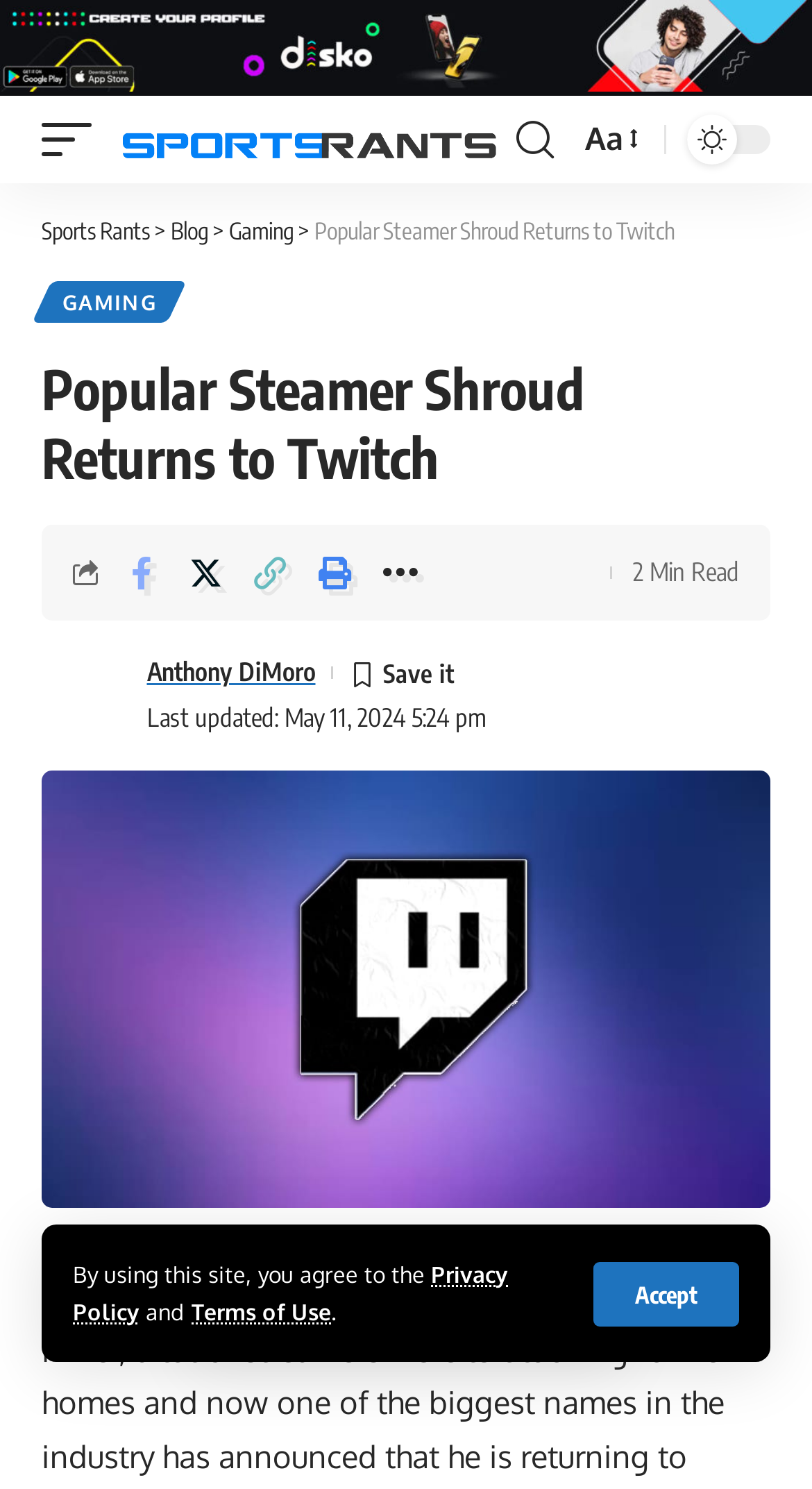Please identify the bounding box coordinates of the clickable element to fulfill the following instruction: "View the image related to Twitch news". The coordinates should be four float numbers between 0 and 1, i.e., [left, top, right, bottom].

[0.051, 0.518, 0.949, 0.812]